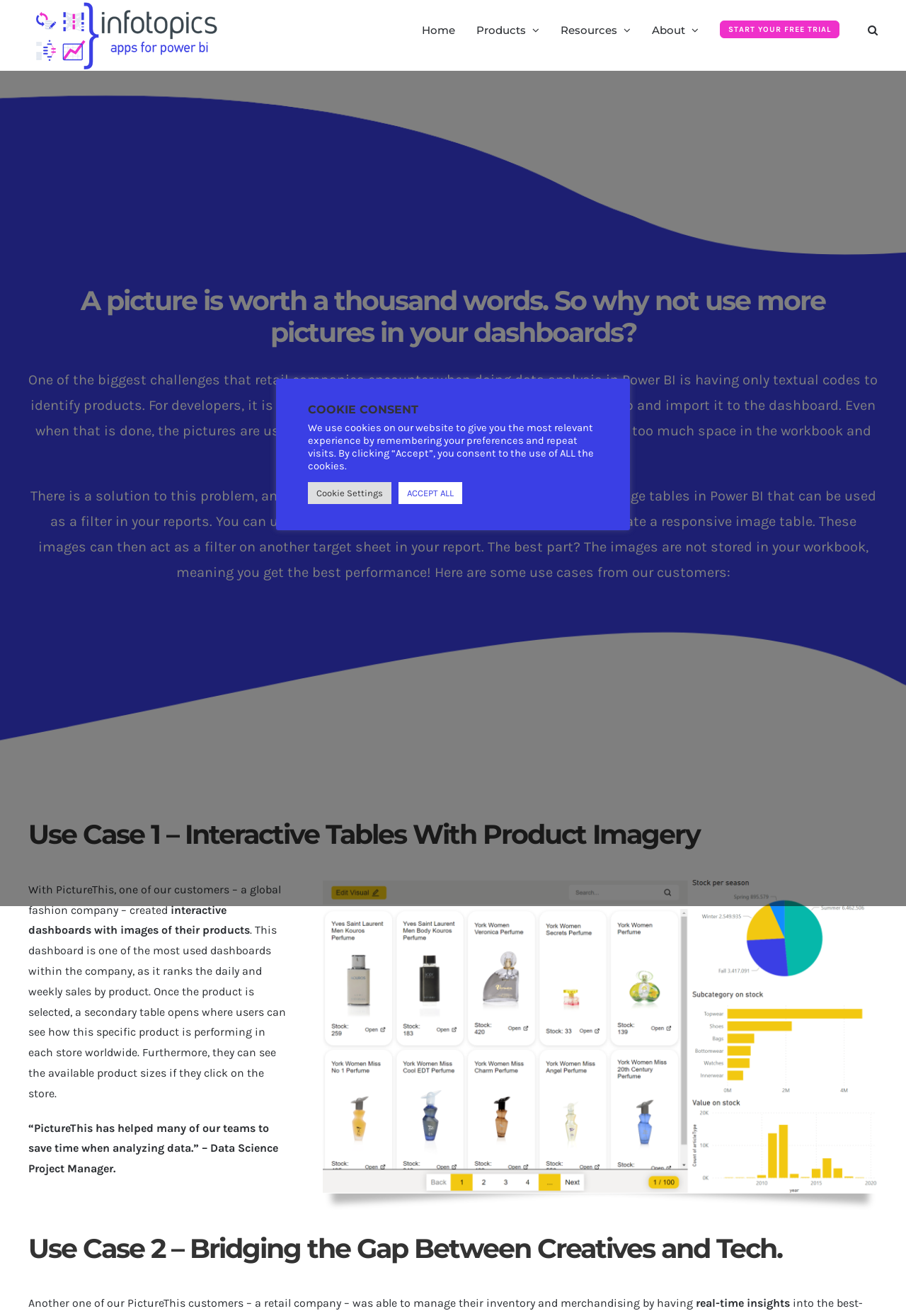Please identify the bounding box coordinates of the clickable element to fulfill the following instruction: "Click the Nederlands filmfestival logo". The coordinates should be four float numbers between 0 and 1, i.e., [left, top, right, bottom].

None